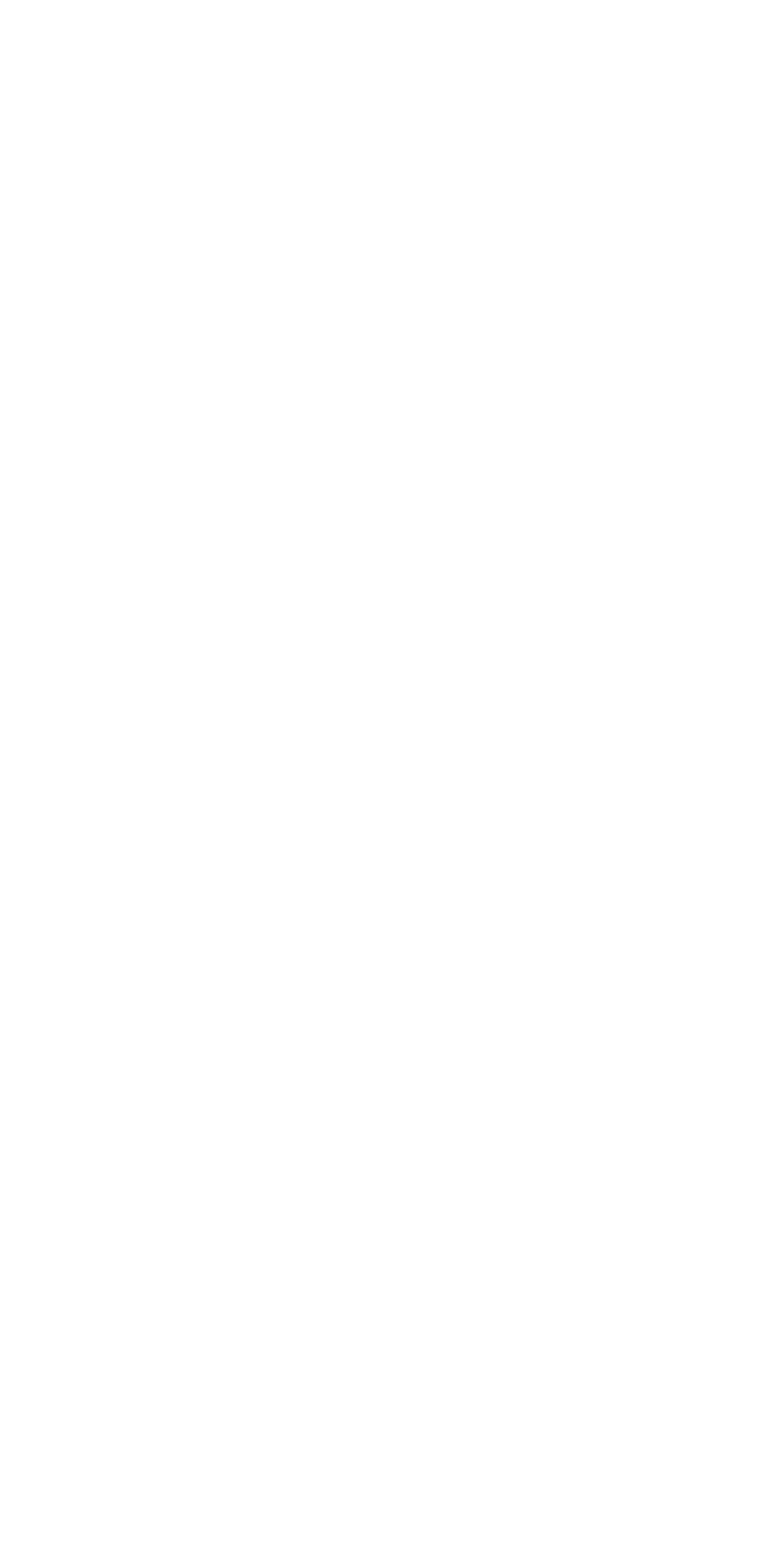What is the earliest month listed?
Answer the question with as much detail as possible.

By examining the list of links on the webpage, I found that the earliest month listed is December 2018, which is located at the bottom of the list.